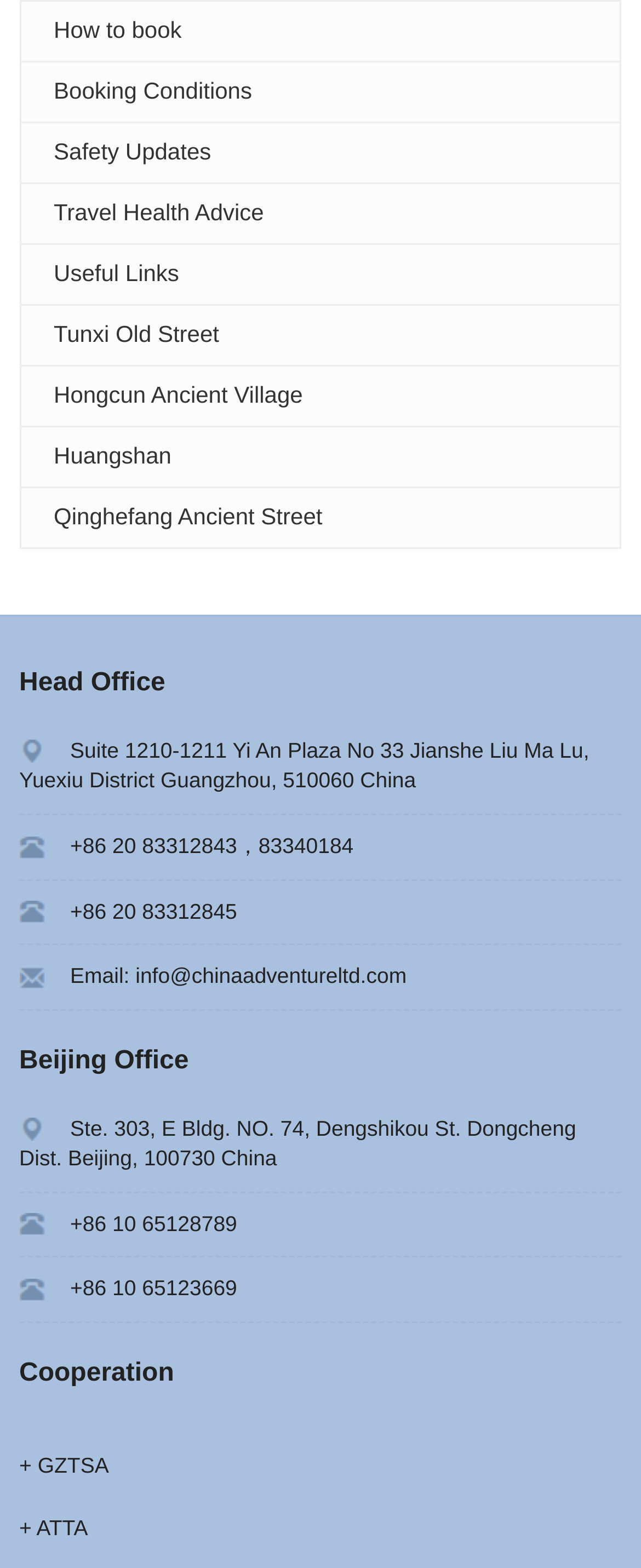Please identify the bounding box coordinates of the element's region that needs to be clicked to fulfill the following instruction: "Contact the 'Head Office'". The bounding box coordinates should consist of four float numbers between 0 and 1, i.e., [left, top, right, bottom].

[0.03, 0.427, 0.258, 0.444]